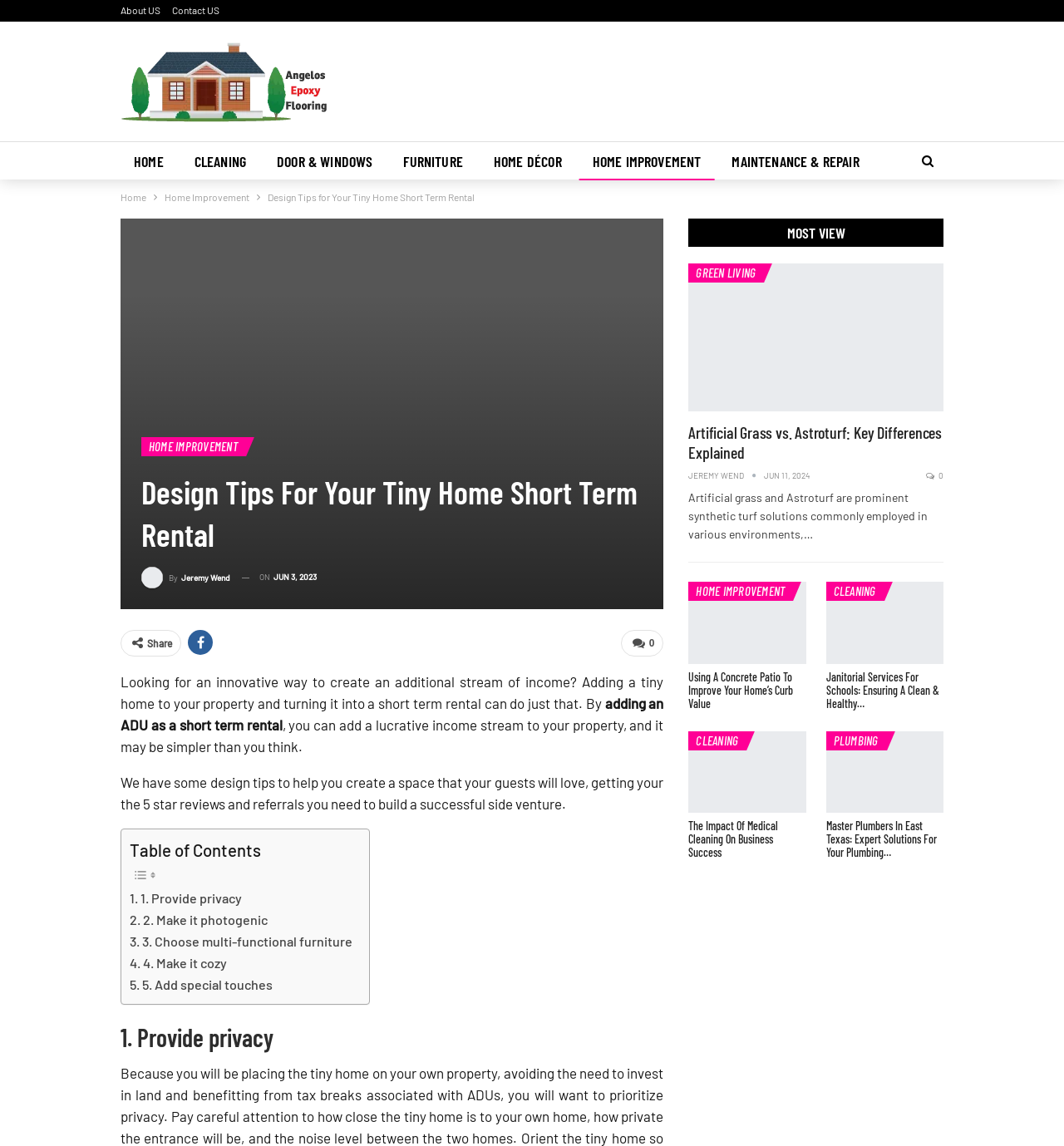What is the author's name of this article?
Utilize the image to construct a detailed and well-explained answer.

I found the author's name 'Jeremy Wend' in the text 'By Jeremy Wend' which is located below the heading 'Design Tips For Your Tiny Home Short Term Rental'.